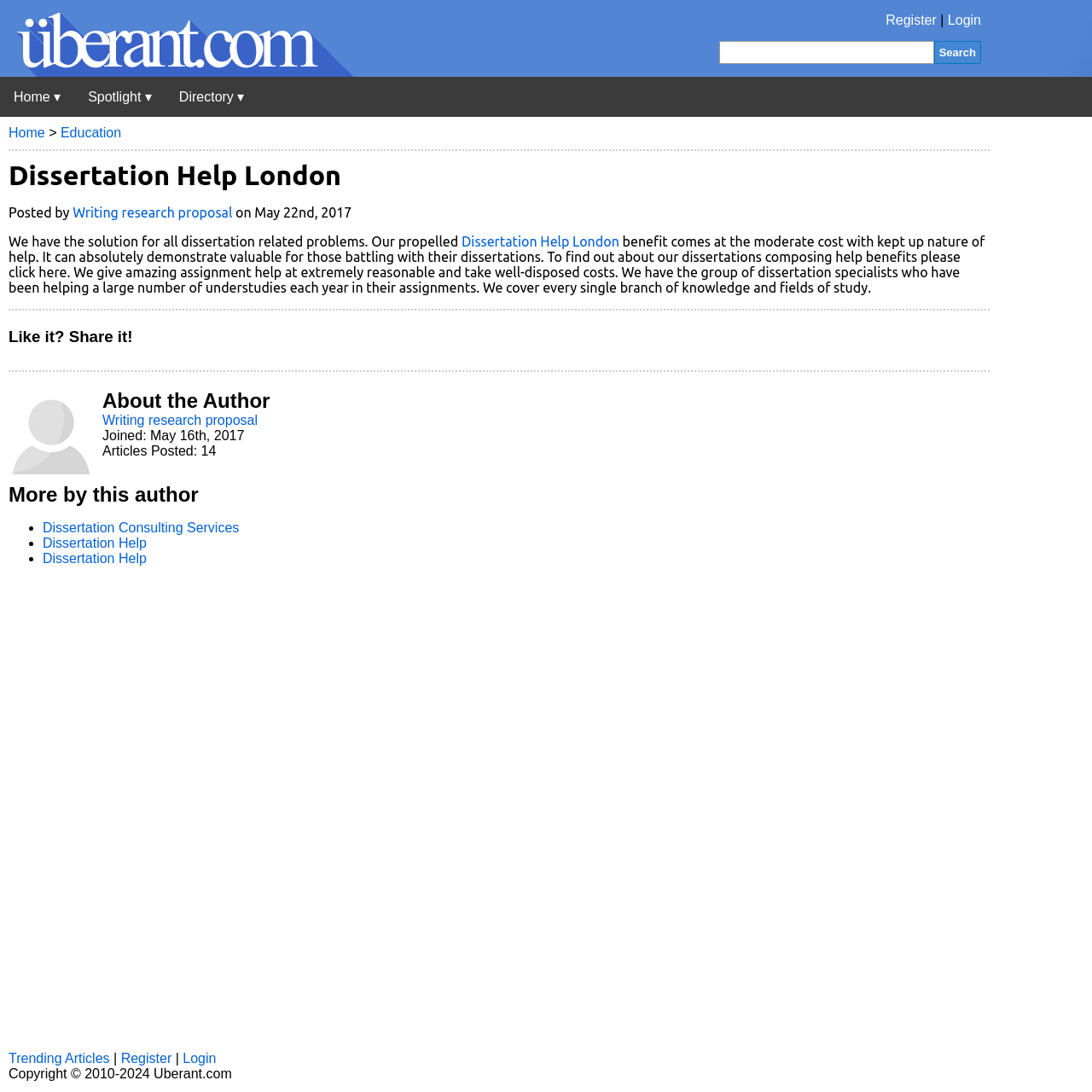Select the bounding box coordinates of the element I need to click to carry out the following instruction: "Search for something".

None